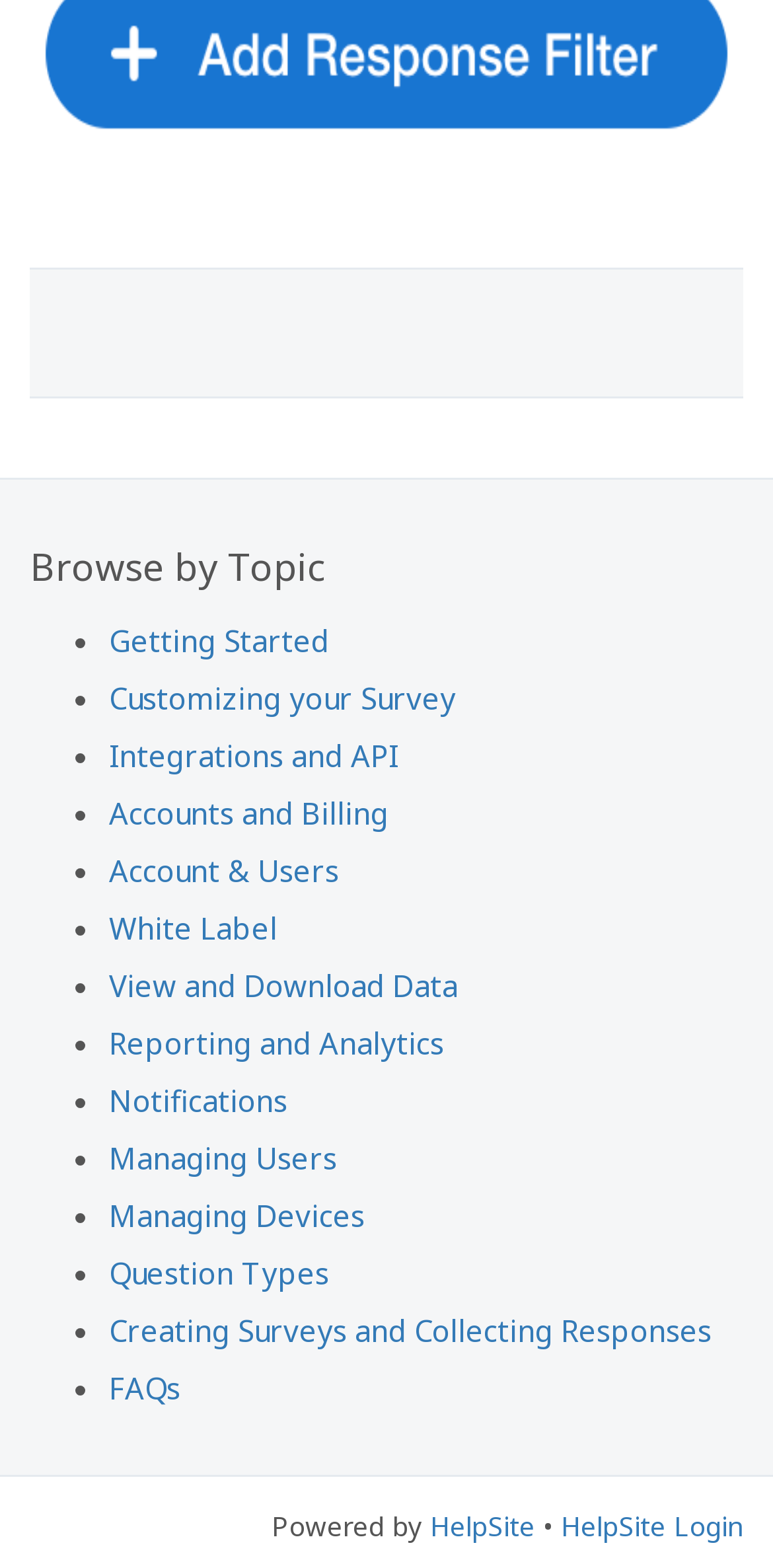What is the purpose of the 'HelpSite' link?
Based on the image content, provide your answer in one word or a short phrase.

To access HelpSite